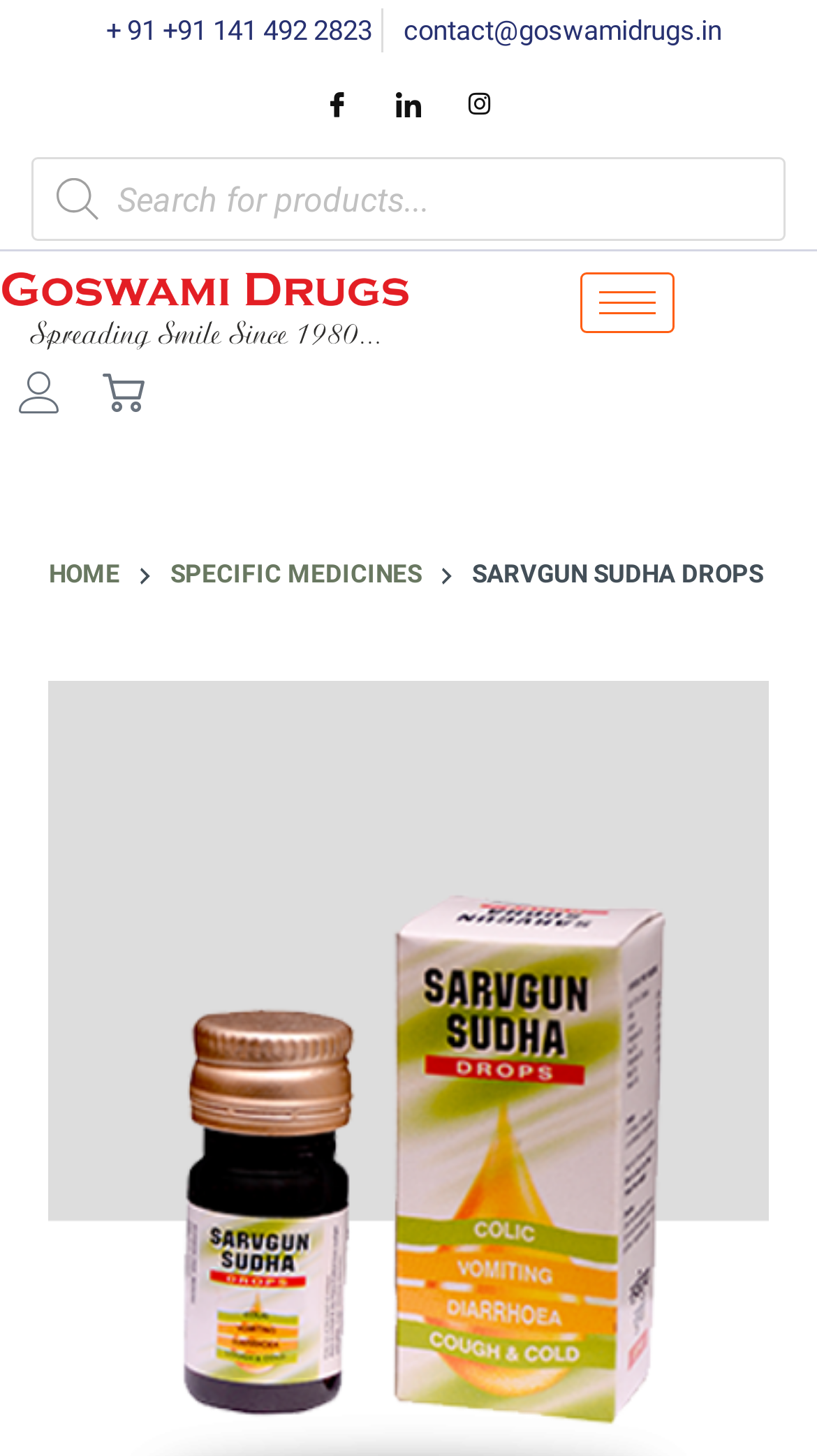Please use the details from the image to answer the following question comprehensively:
What is the product name displayed on the webpage?

I found the product name by looking at the StaticText element with the text 'SARVGUN SUDHA DROPS' which is located in the middle of the webpage.